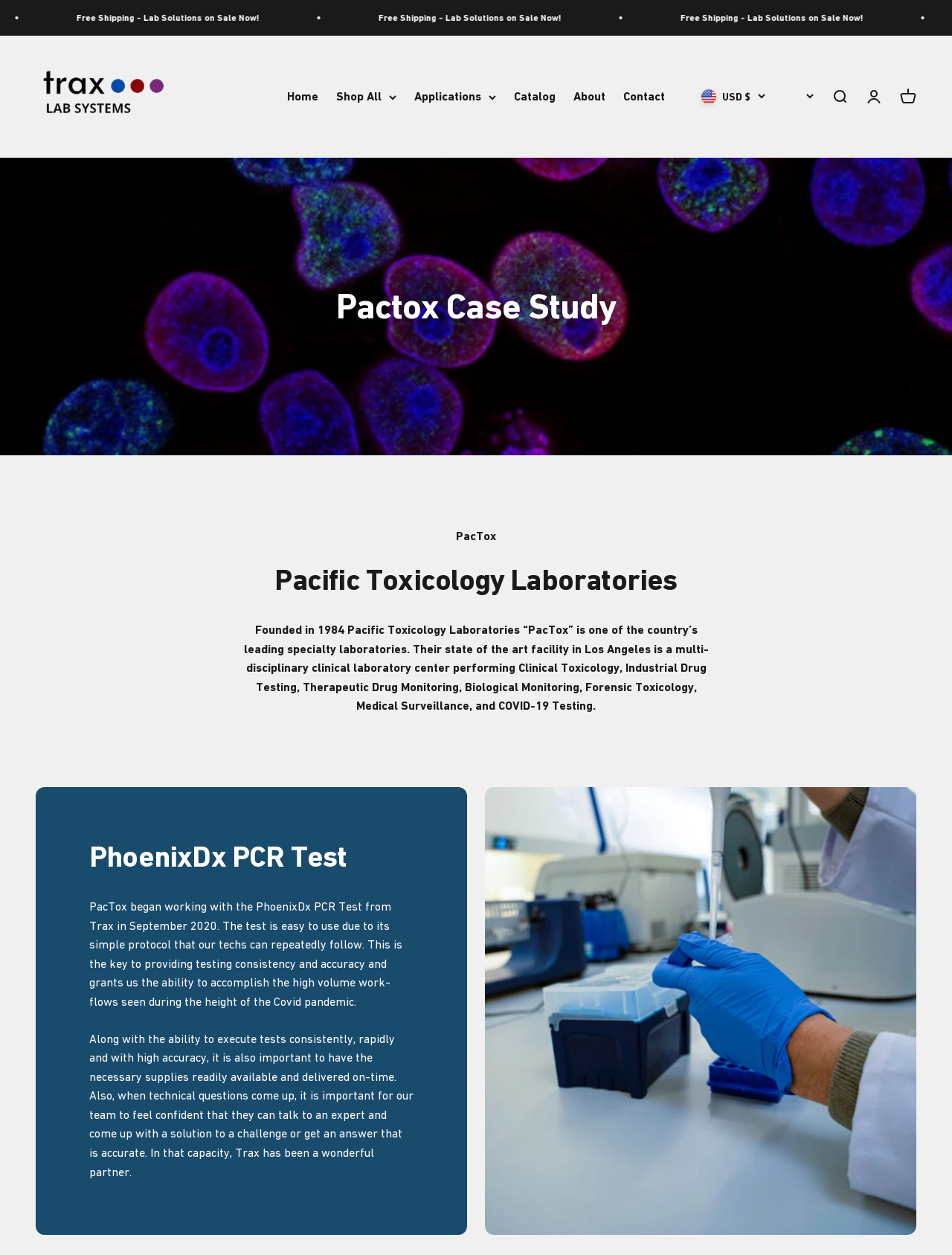Please locate the bounding box coordinates for the element that should be clicked to achieve the following instruction: "Open search". Ensure the coordinates are given as four float numbers between 0 and 1, i.e., [left, top, right, bottom].

[0.873, 0.071, 0.891, 0.084]